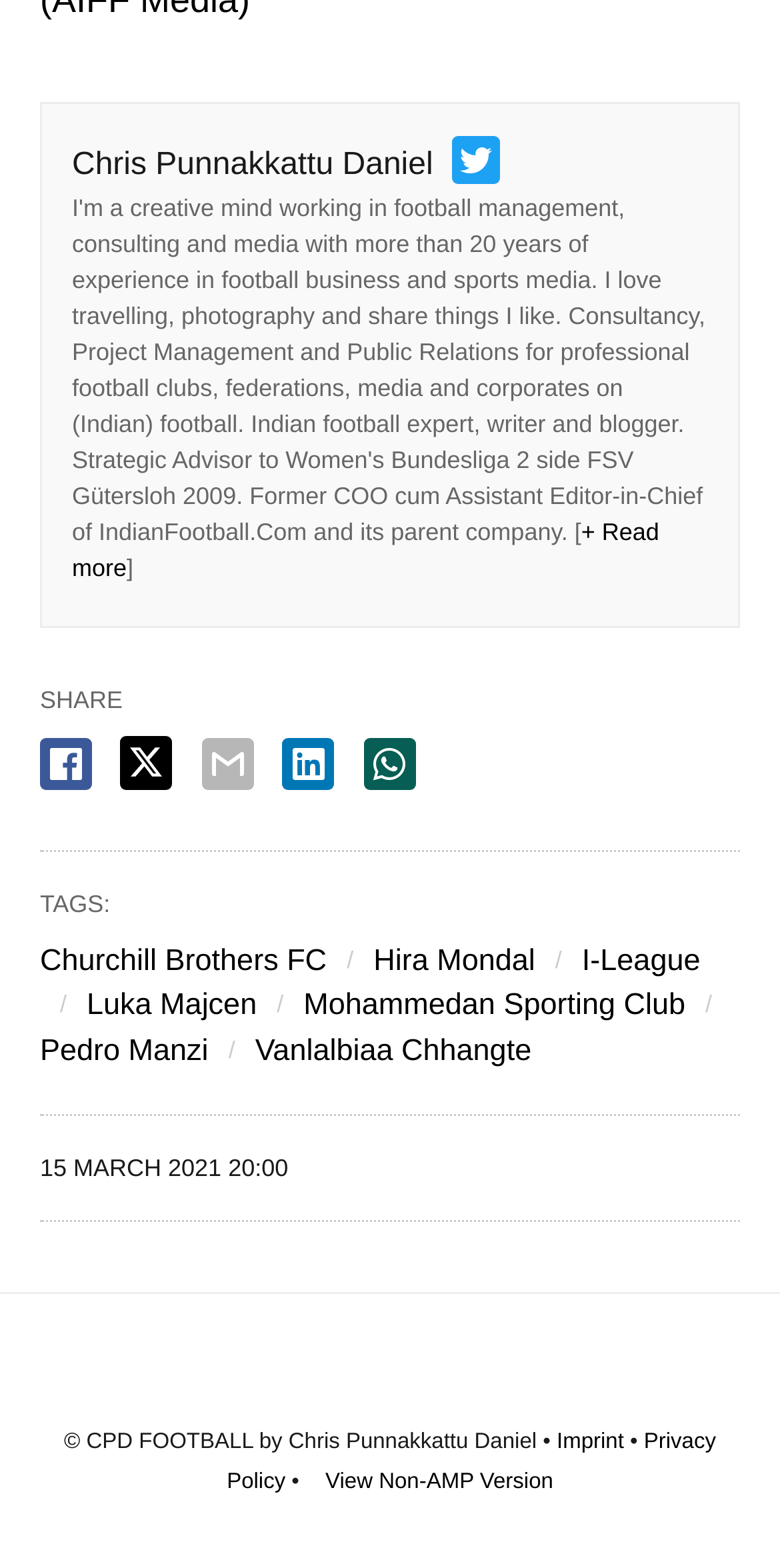Give a concise answer using one word or a phrase to the following question:
How many share options are available?

5